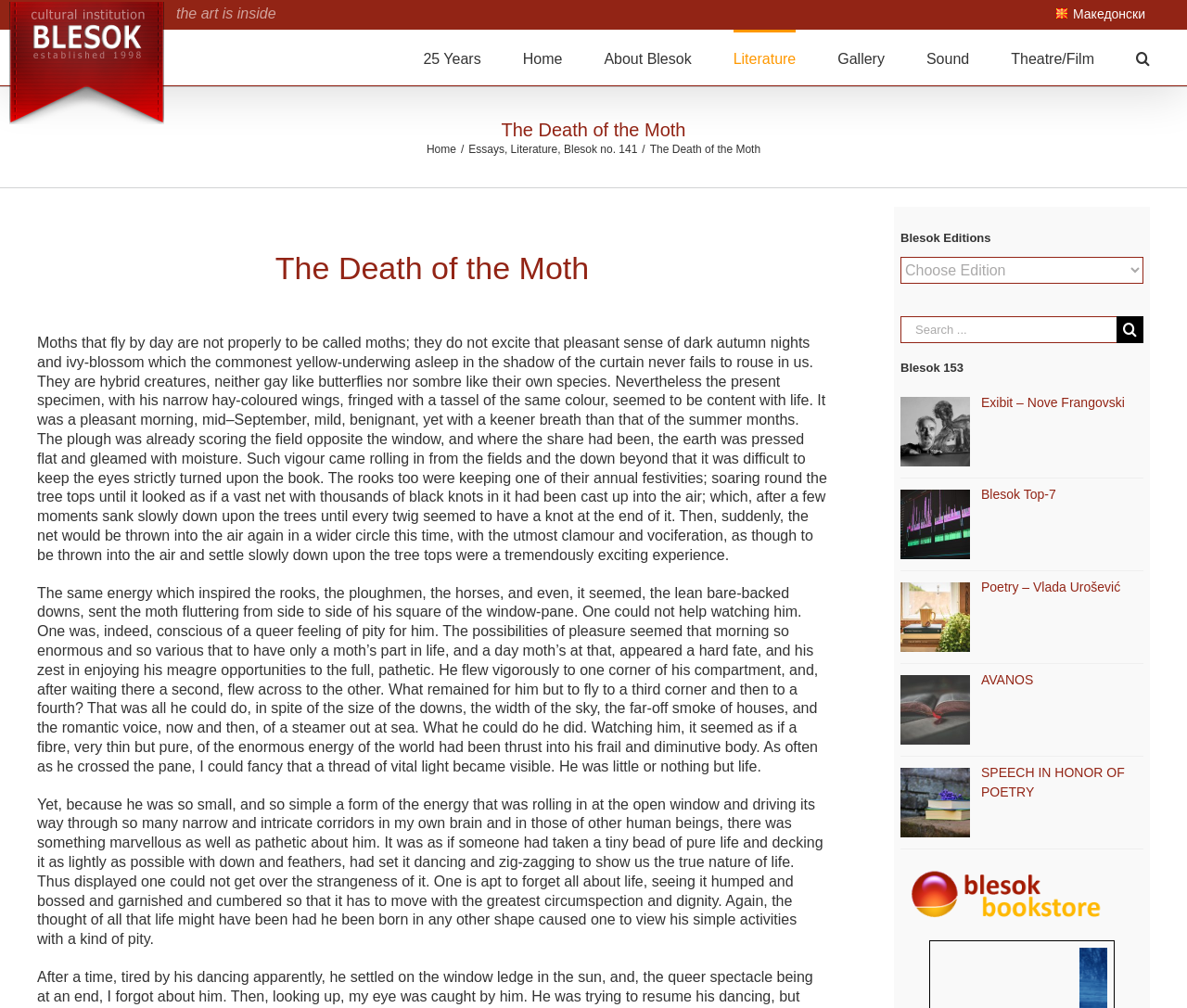Explain the webpage's layout and main content in detail.

The webpage is about the literary magazine "Blesok" and features an essay titled "The Death of the Moth" by an unknown author. At the top of the page, there is a navigation menu with links to "Secondary Menu" and "Main Menu", which contain various options such as "Македонски Македонски", "25 Years", "Home", "About Blesok", "Literature", "Gallery", "Sound", and "Theatre/Film". 

Below the navigation menu, there is a heading "The Death of the Moth" followed by a long passage of text that describes the author's observation of a moth flying around a windowpane on a pleasant morning in mid-September. The text is divided into three paragraphs, each describing the moth's movements and the author's reflections on the nature of life.

To the right of the heading "The Death of the Moth", there is a link to "Home" and a breadcrumb trail showing the current location as "Essays > Literature > Blesok no. 141 > The Death of the Moth". 

Further down the page, there is a section titled "Blesok Editions" with a combobox and a search bar. Below this section, there are several links to other articles or sections, including "Exibit – Nove Frangovski", "Blesok Top-7", "Poetry – Vlada Urošević", "AVANOS", and "SPEECH IN HONOR OF POETRY". The page ends with a large image that takes up most of the bottom section.

There are also several images scattered throughout the page, including a "Blesok Logo" at the top left corner and a small image of a flag or emblem next to the "Македонски Македонски" link.